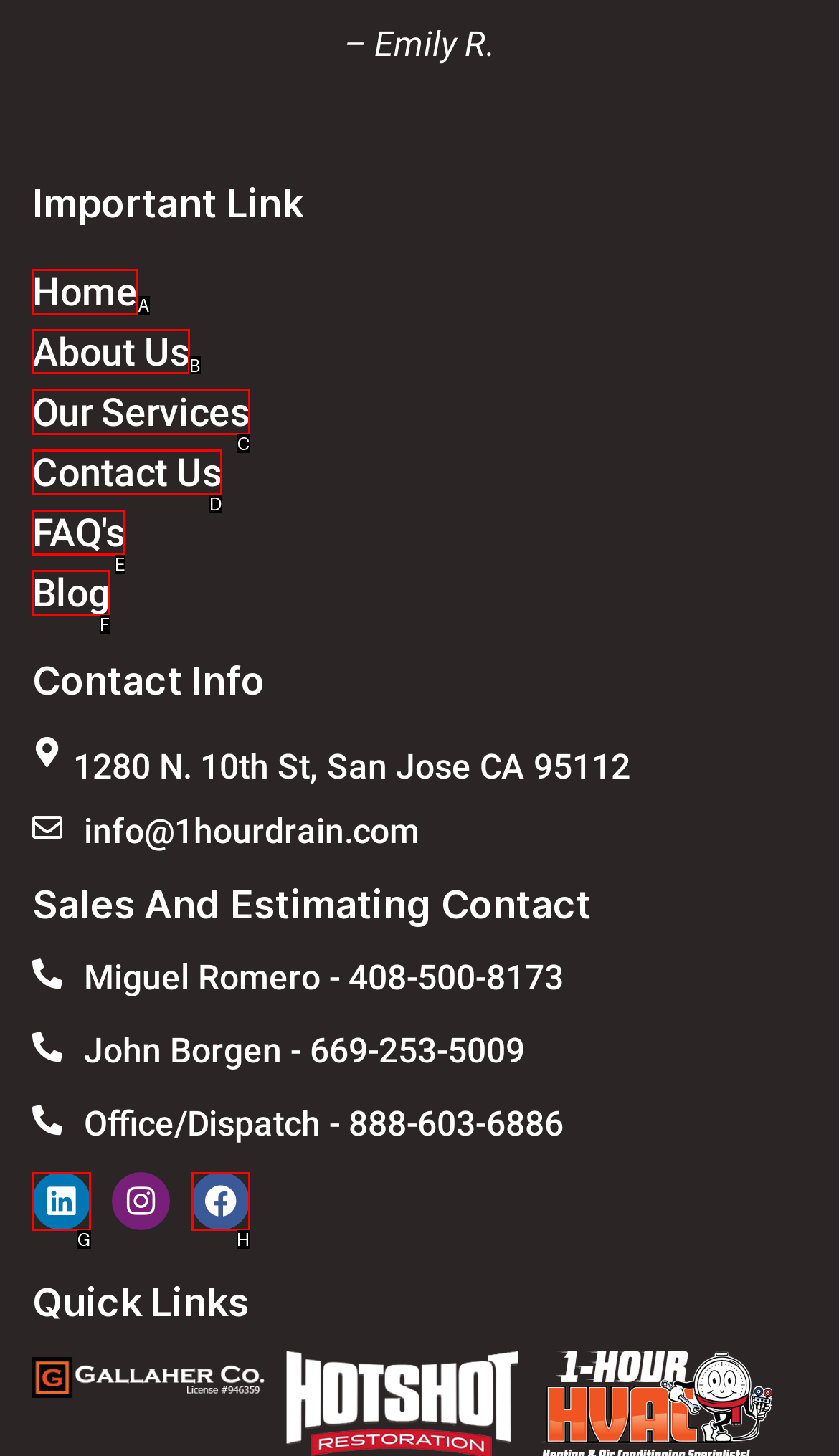Decide which UI element to click to accomplish the task: Enter contact phone number
Respond with the corresponding option letter.

None